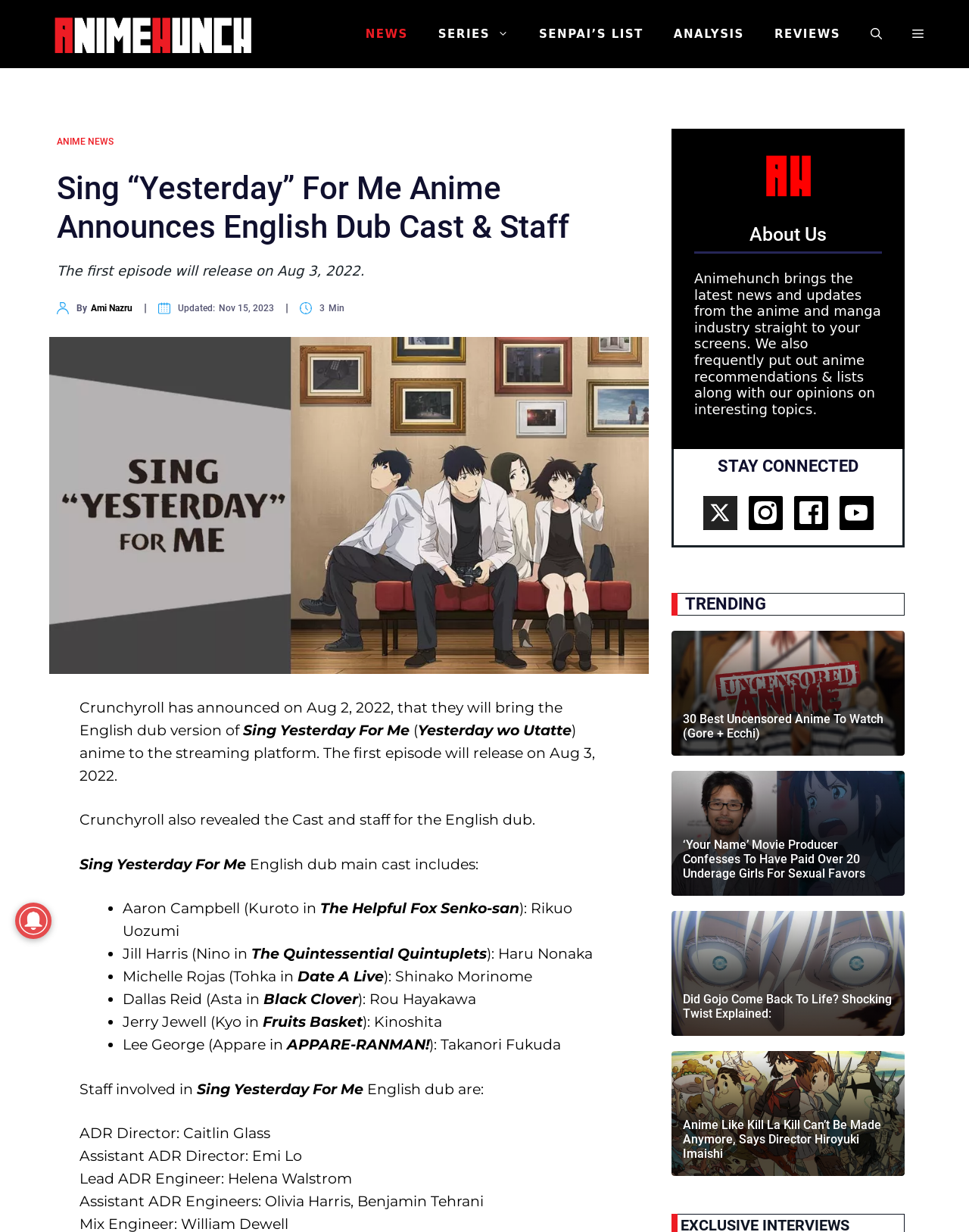Locate the bounding box coordinates of the clickable part needed for the task: "Open the search bar".

[0.883, 0.003, 0.926, 0.052]